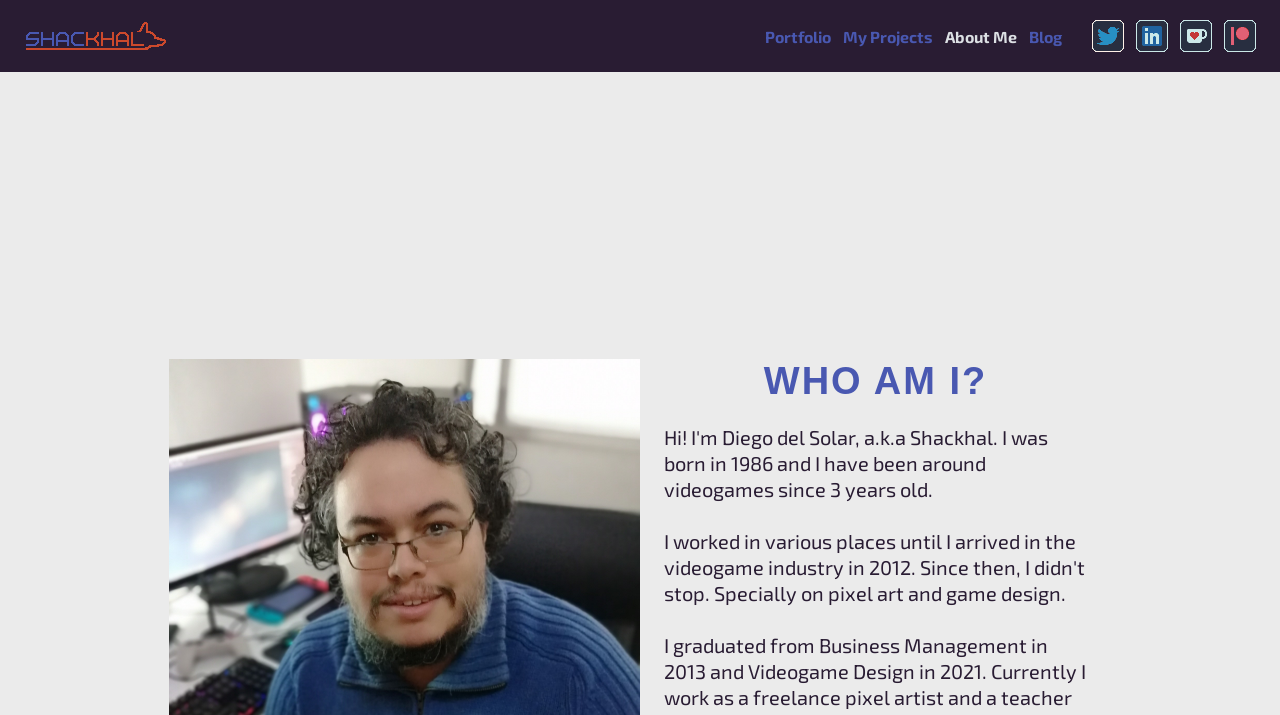From the details in the image, provide a thorough response to the question: What is the profession of the person on this webpage?

Based on the webpage, I can see that the person is introducing themselves as Shackhal, and they mention being a pixel artist and indie game developer. This suggests that Shackhal is a professional in the field of pixel art and indie game development.